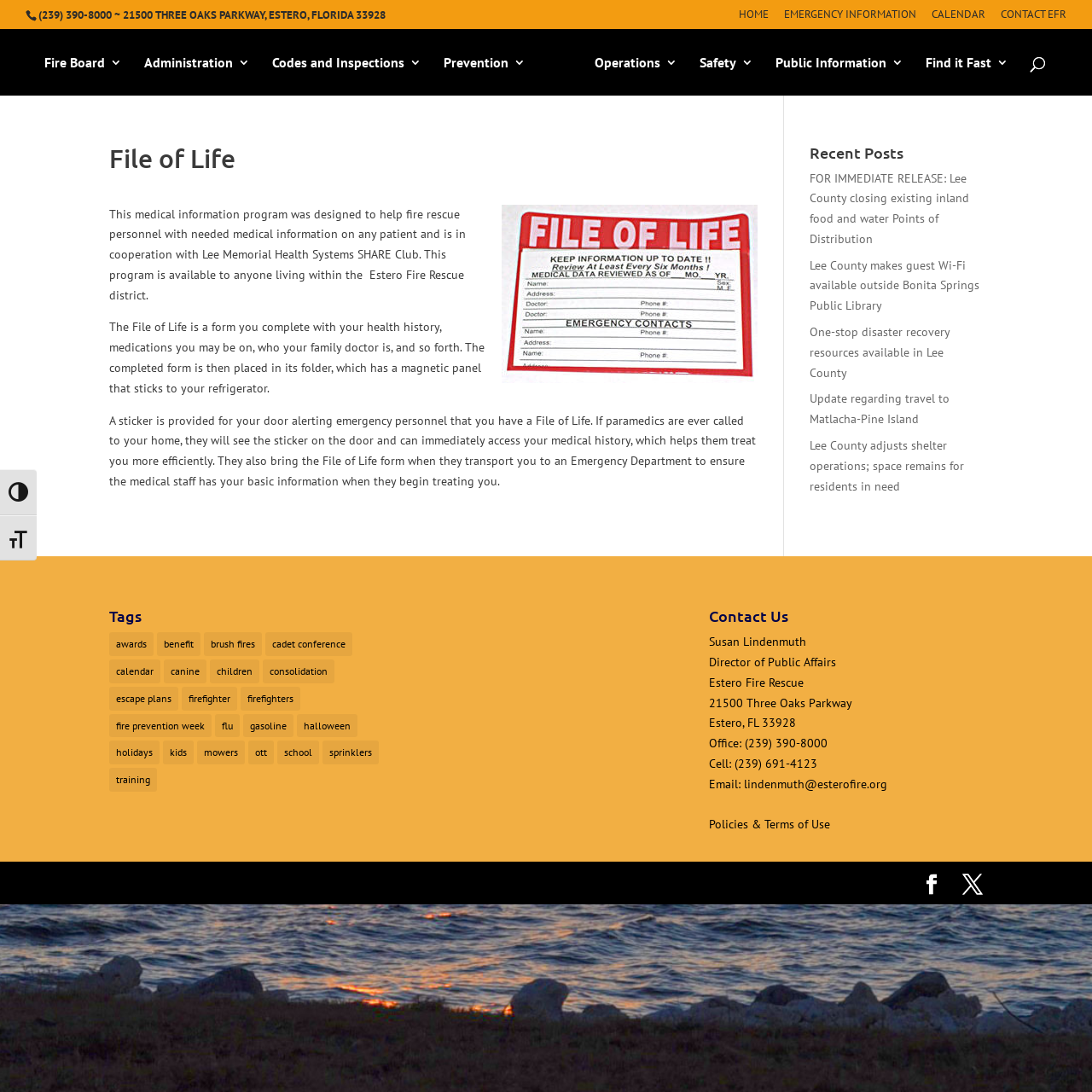Respond to the question with just a single word or phrase: 
What is the purpose of the File of Life program?

To help fire rescue personnel with needed medical information